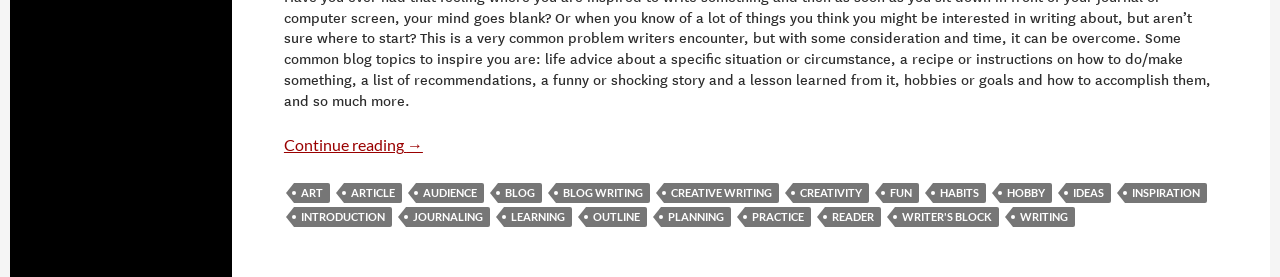Use the details in the image to answer the question thoroughly: 
What is the vertical position of the link 'ARTICLE' relative to the link 'ART'?

I compared the y1 and y2 coordinates of the link elements 'ART' and 'ARTICLE', and found that they have the same vertical position since their y1 and y2 values are identical.